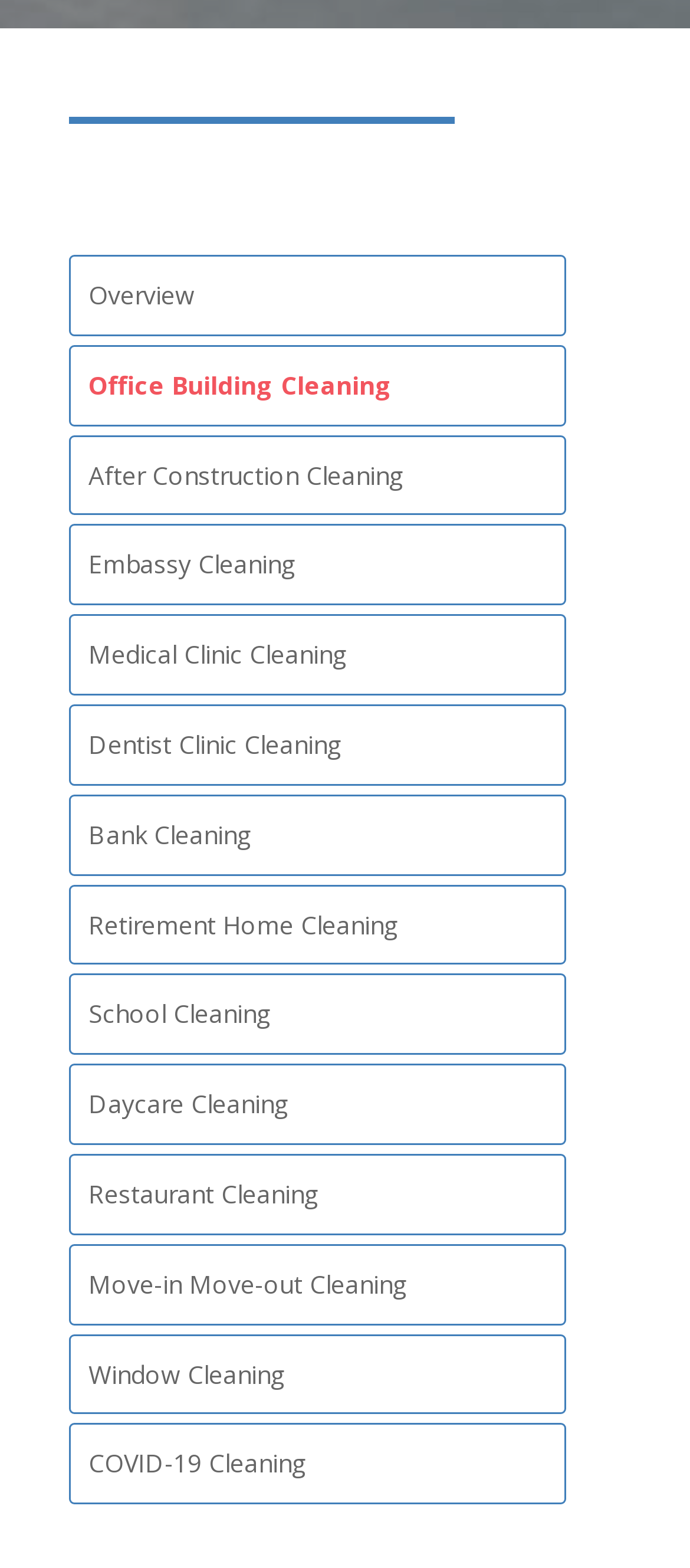Respond to the question below with a concise word or phrase:
How many links are there under the 'Commercial Cleaning' heading?

15